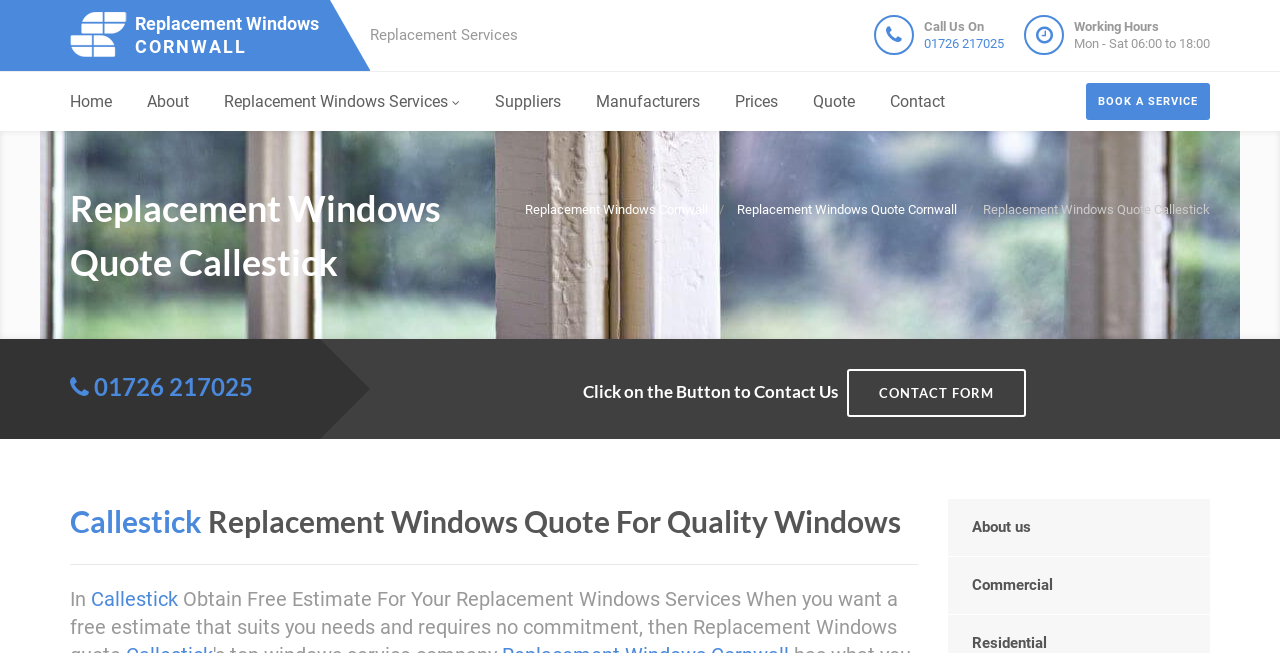What are the working hours of the company?
Refer to the image and give a detailed response to the question.

I found the working hours by looking at the top-right section of the webpage, where it lists the working hours as 'Mon - Sat 06:00 to 18:00'.